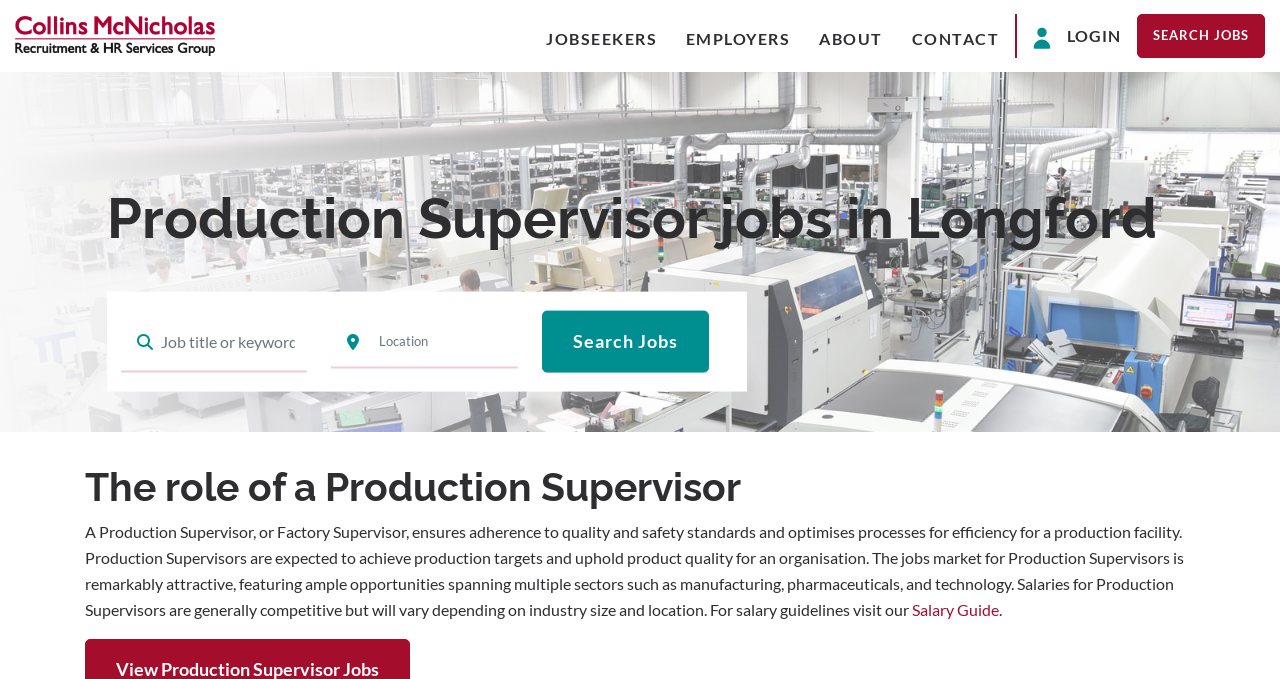Identify the bounding box coordinates of the clickable section necessary to follow the following instruction: "Search for jobs". The coordinates should be presented as four float numbers from 0 to 1, i.e., [left, top, right, bottom].

[0.888, 0.021, 0.988, 0.085]